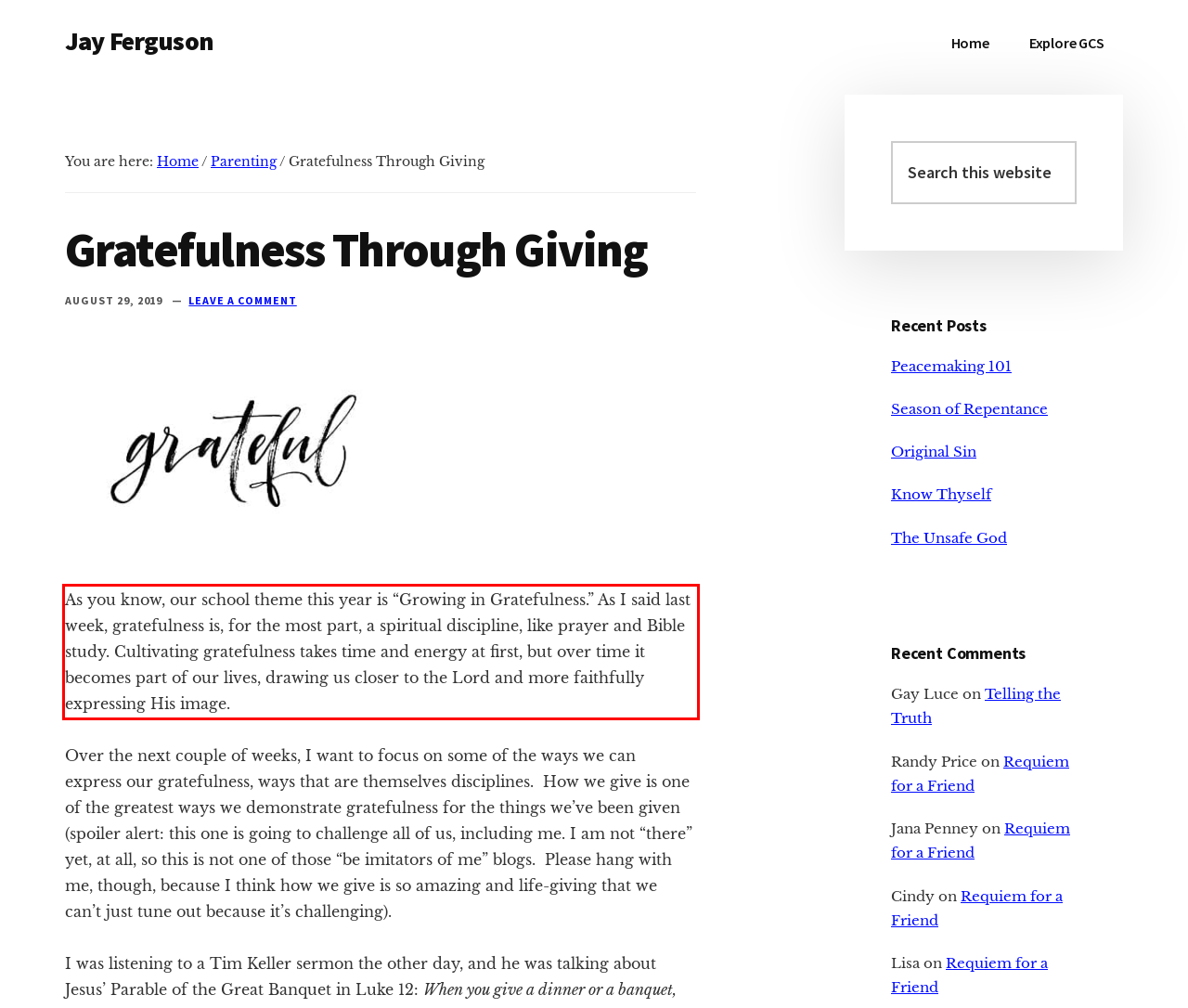Examine the webpage screenshot and use OCR to recognize and output the text within the red bounding box.

As you know, our school theme this year is “Growing in Gratefulness.” As I said last week, gratefulness is, for the most part, a spiritual discipline, like prayer and Bible study. Cultivating gratefulness takes time and energy at first, but over time it becomes part of our lives, drawing us closer to the Lord and more faithfully expressing His image.